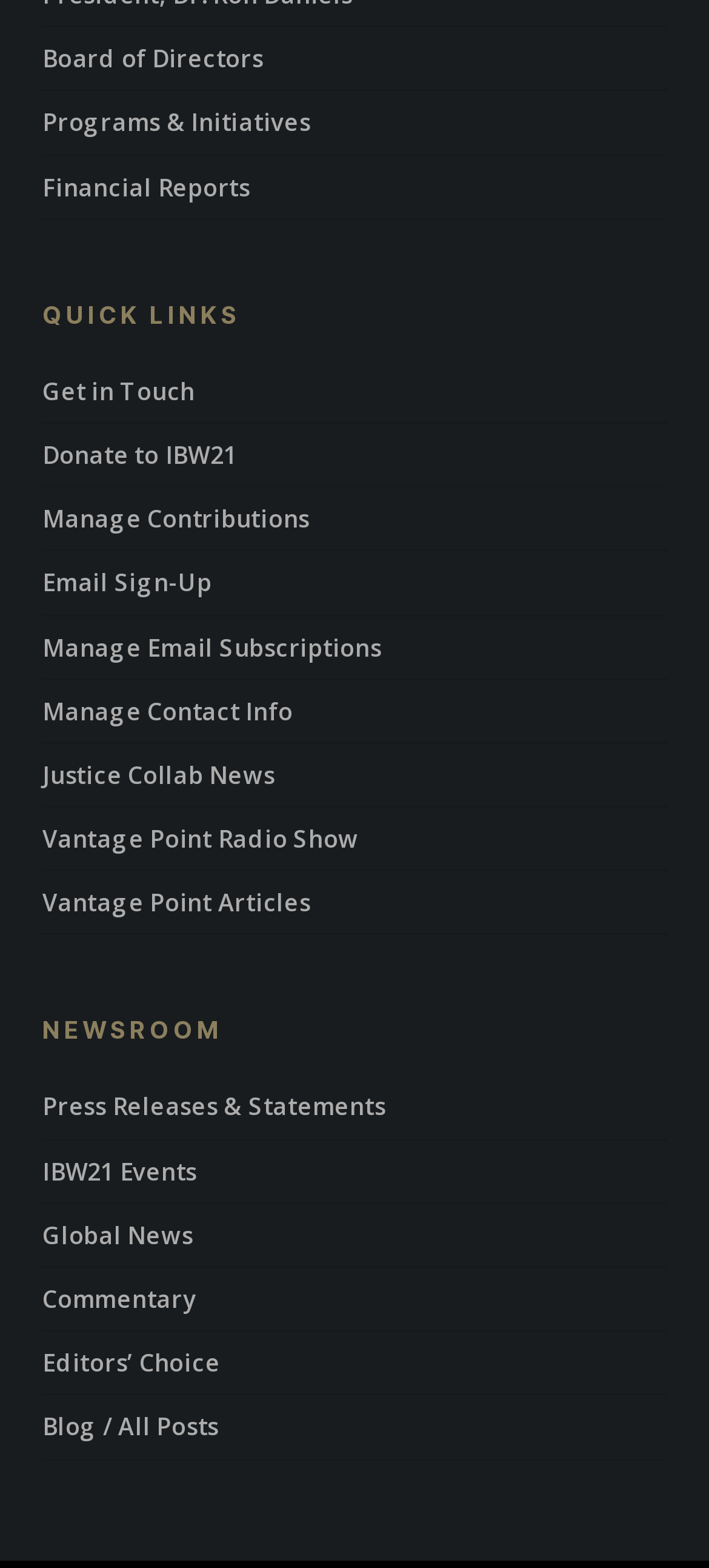Determine the bounding box coordinates of the clickable element to complete this instruction: "View Board of Directors". Provide the coordinates in the format of four float numbers between 0 and 1, [left, top, right, bottom].

[0.06, 0.018, 0.94, 0.057]